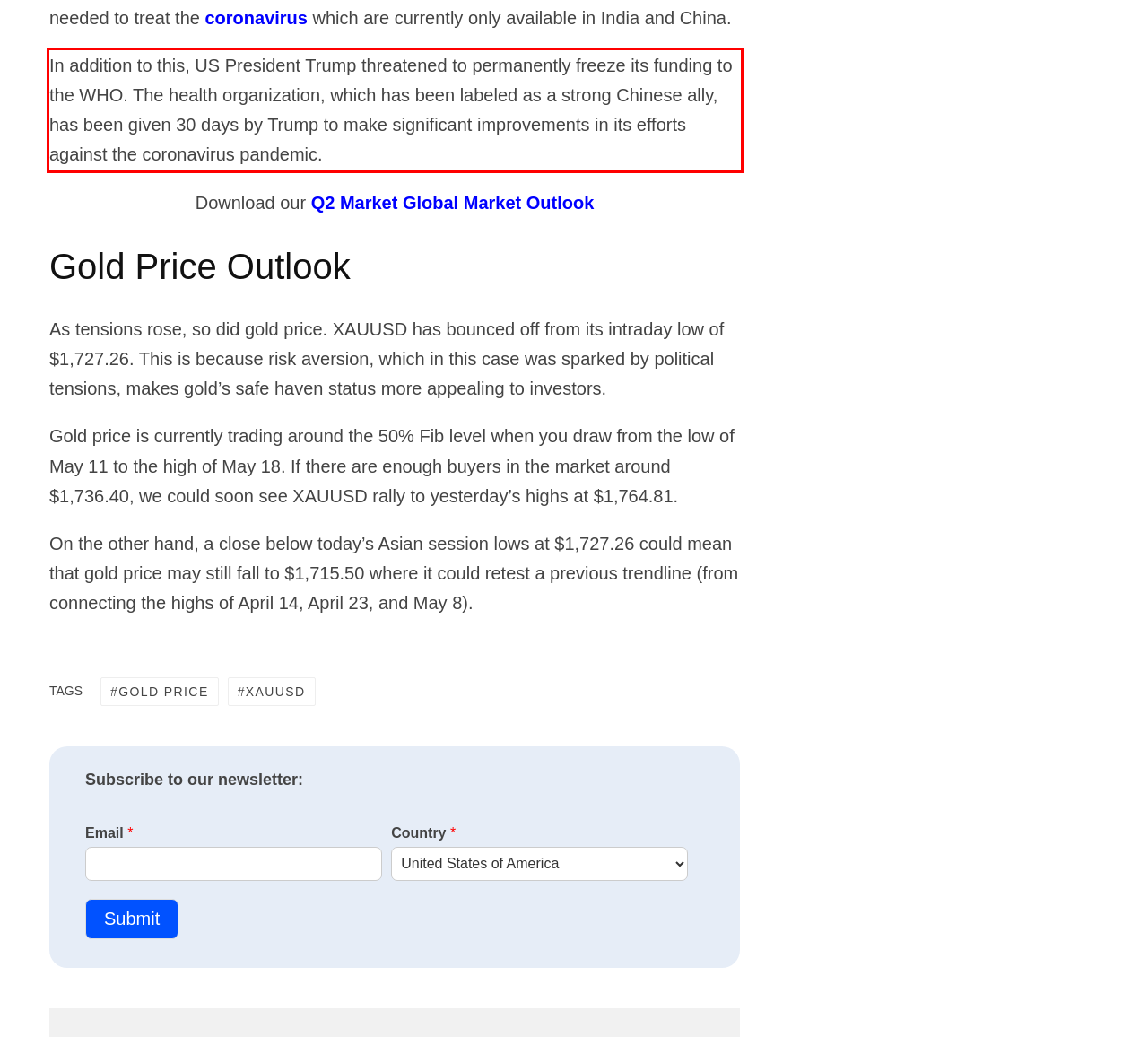With the provided screenshot of a webpage, locate the red bounding box and perform OCR to extract the text content inside it.

In addition to this, US President Trump threatened to permanently freeze its funding to the WHO. The health organization, which has been labeled as a strong Chinese ally, has been given 30 days by Trump to make significant improvements in its efforts against the coronavirus pandemic.